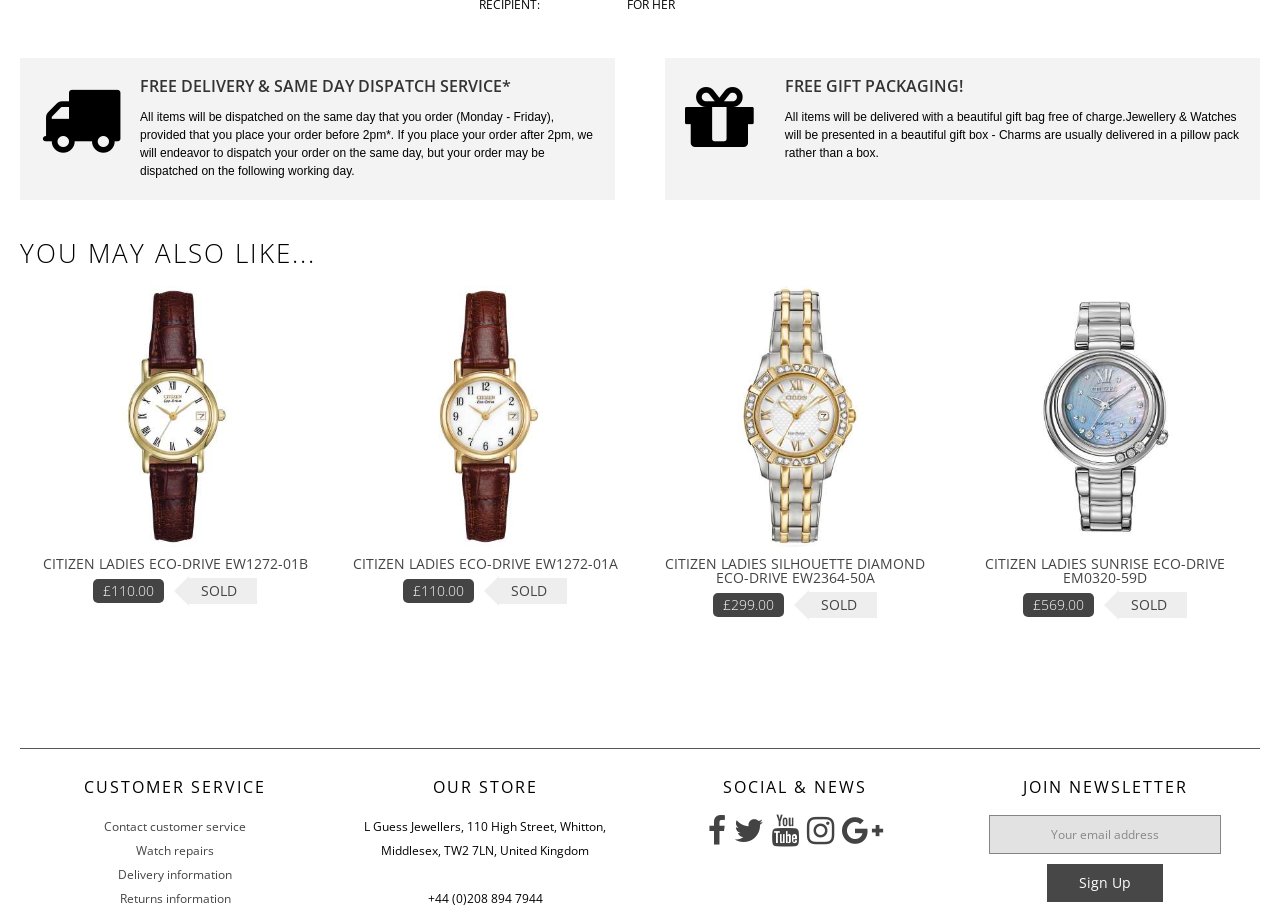What is the purpose of the 'Sign Up' button?
From the screenshot, provide a brief answer in one word or phrase.

To join newsletter